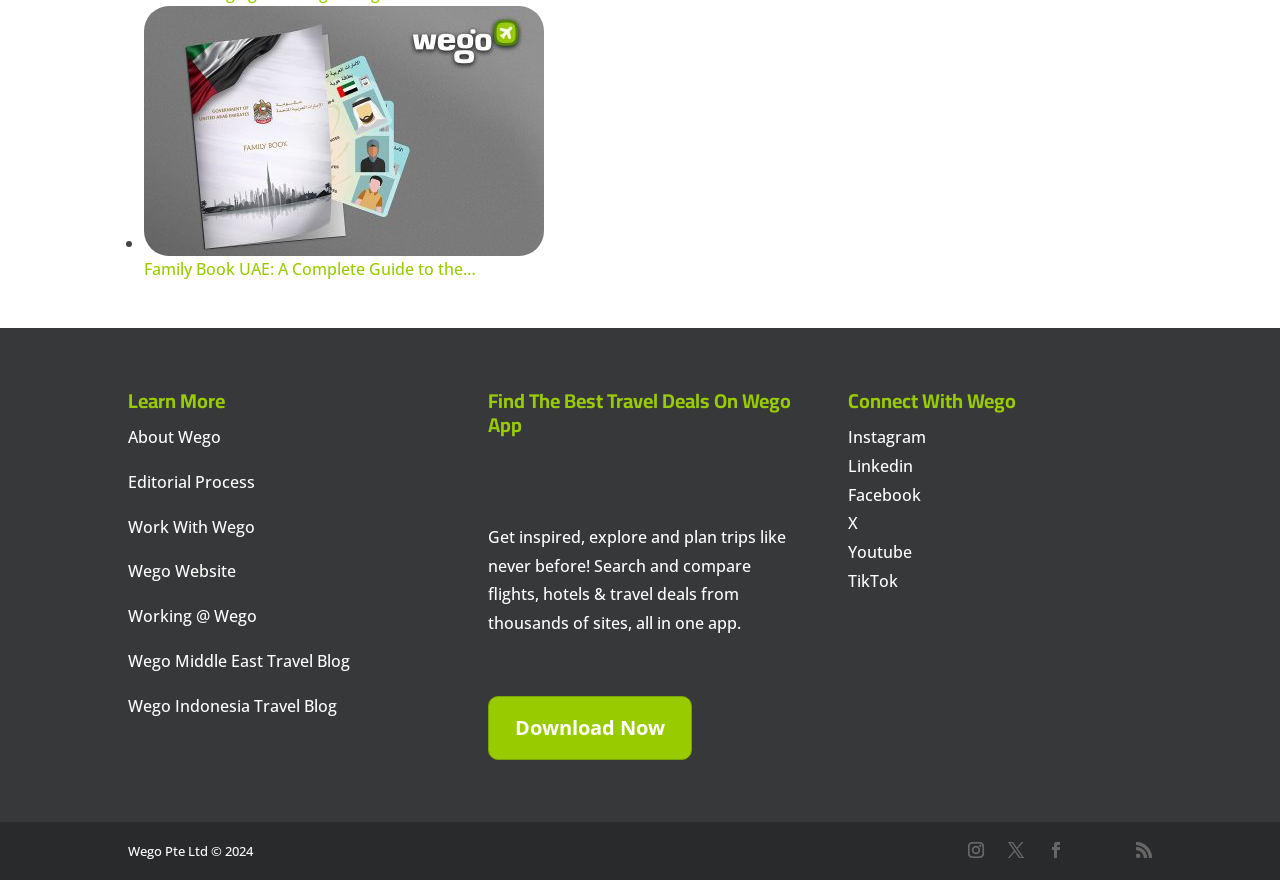What can be done on the Wego app?
Answer with a single word or phrase, using the screenshot for reference.

Search and compare flights, hotels & travel deals